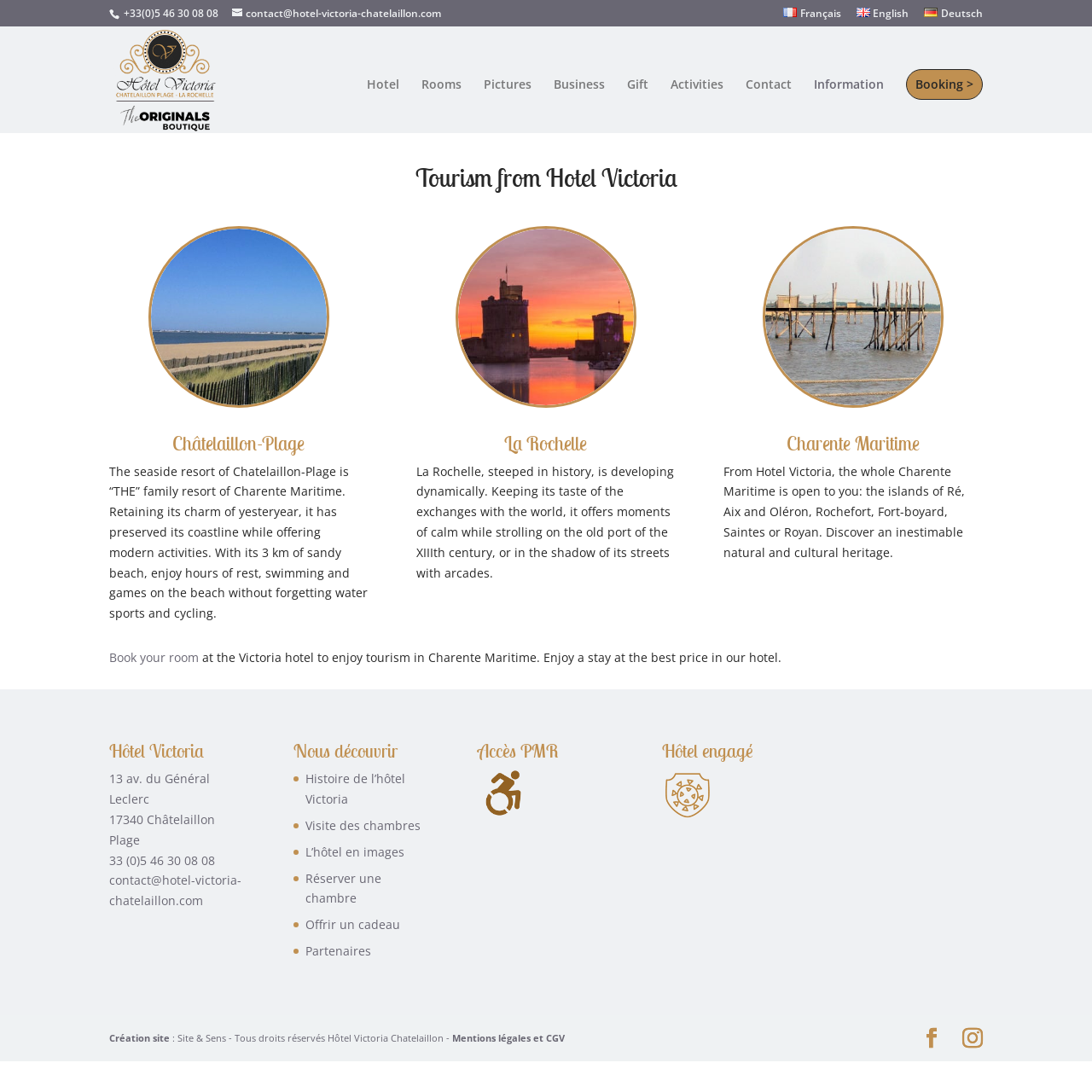Please give a short response to the question using one word or a phrase:
What is the name of the hotel?

Hotel Victoria